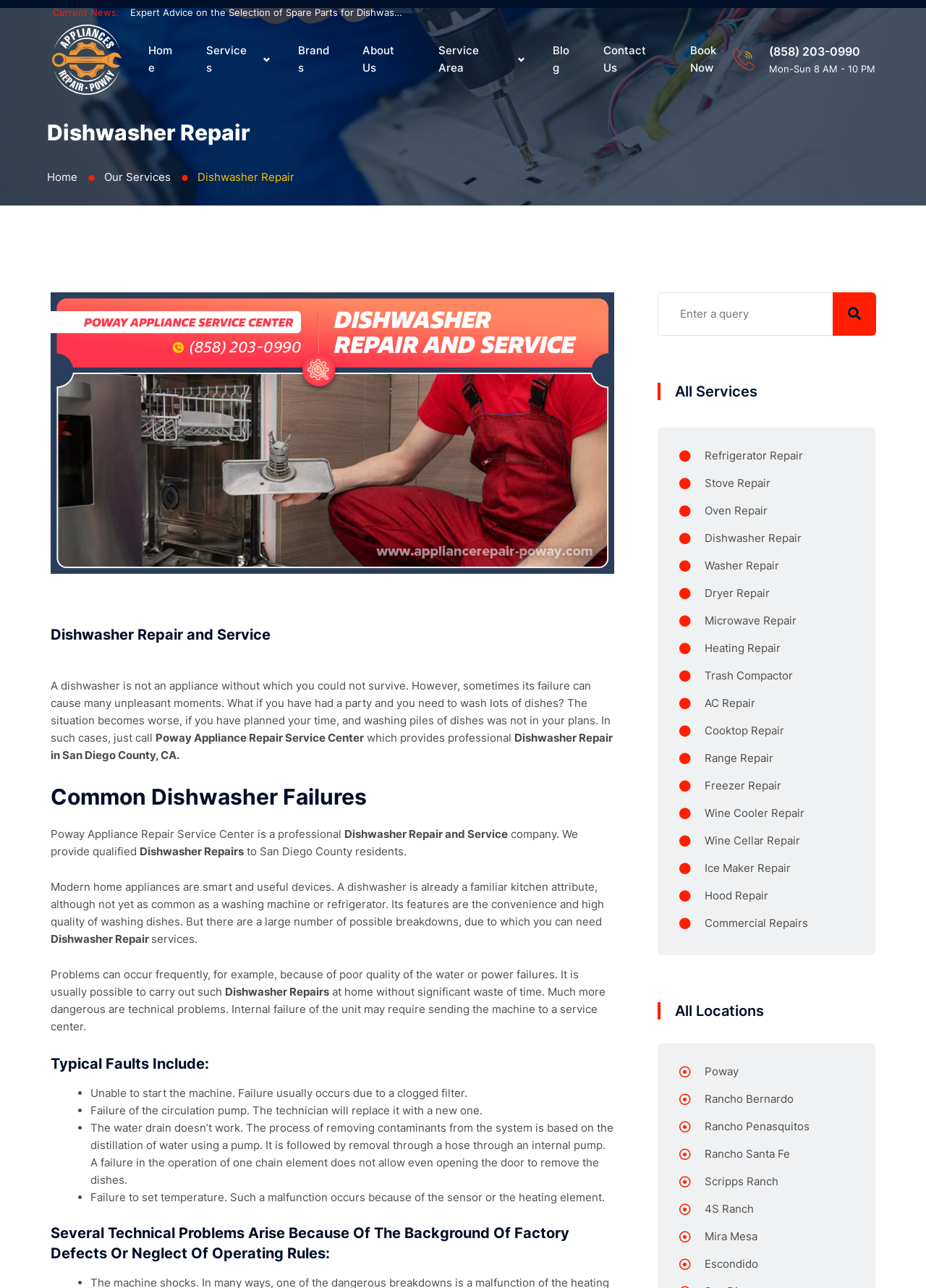Please determine the bounding box coordinates of the element to click on in order to accomplish the following task: "Search for a service". Ensure the coordinates are four float numbers ranging from 0 to 1, i.e., [left, top, right, bottom].

[0.71, 0.227, 0.945, 0.26]